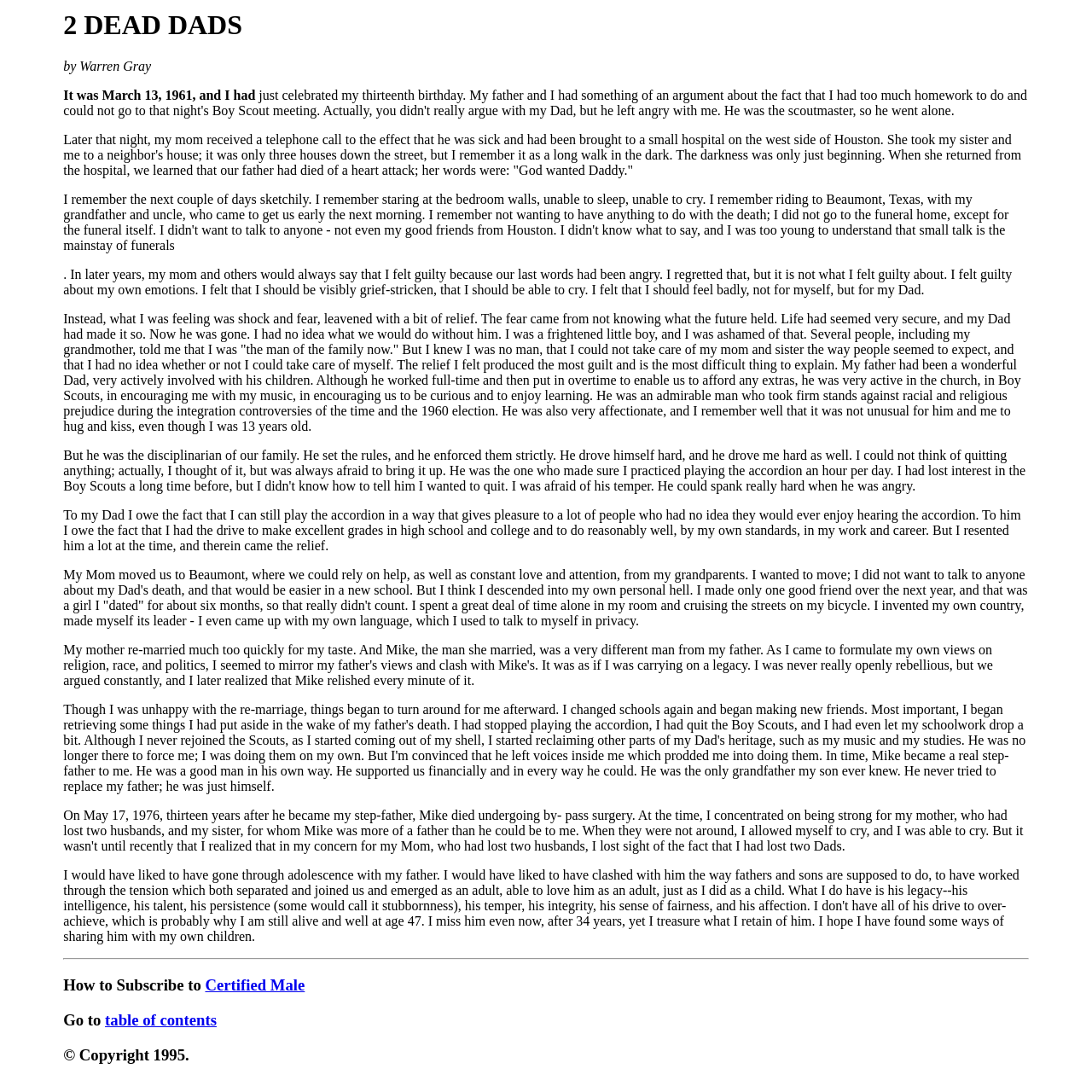Give a detailed account of the webpage.

The webpage is a personal essay titled "2 DEAD DADS" by Warren Gray. The essay is a reflective and emotional account of the author's experiences with the loss of his father at a young age and later, his stepfather. The webpage has a simple layout with a single column of text.

At the top of the page, there is a heading with the title "2 DEAD DADS" in a larger font size. Below the title, there is a horizontal separator line that spans the width of the page.

The main content of the essay is a long block of text that occupies most of the page. The text is divided into paragraphs, but there are no subheadings or breaks in the text. The essay is a personal and introspective account of the author's experiences with grief, guilt, and coming to terms with the loss of his father and stepfather.

At the bottom of the page, there is a section with a heading that reads "How to Subscribe to Certified Male Go to table of contents © Copyright 1995." This section contains two links: "Certified Male" and "table of contents." The links are positioned side by side, with the "Certified Male" link on the left and the "table of contents" link on the right.

Overall, the webpage has a simple and straightforward design, with a focus on presenting the author's essay in a clear and readable format.